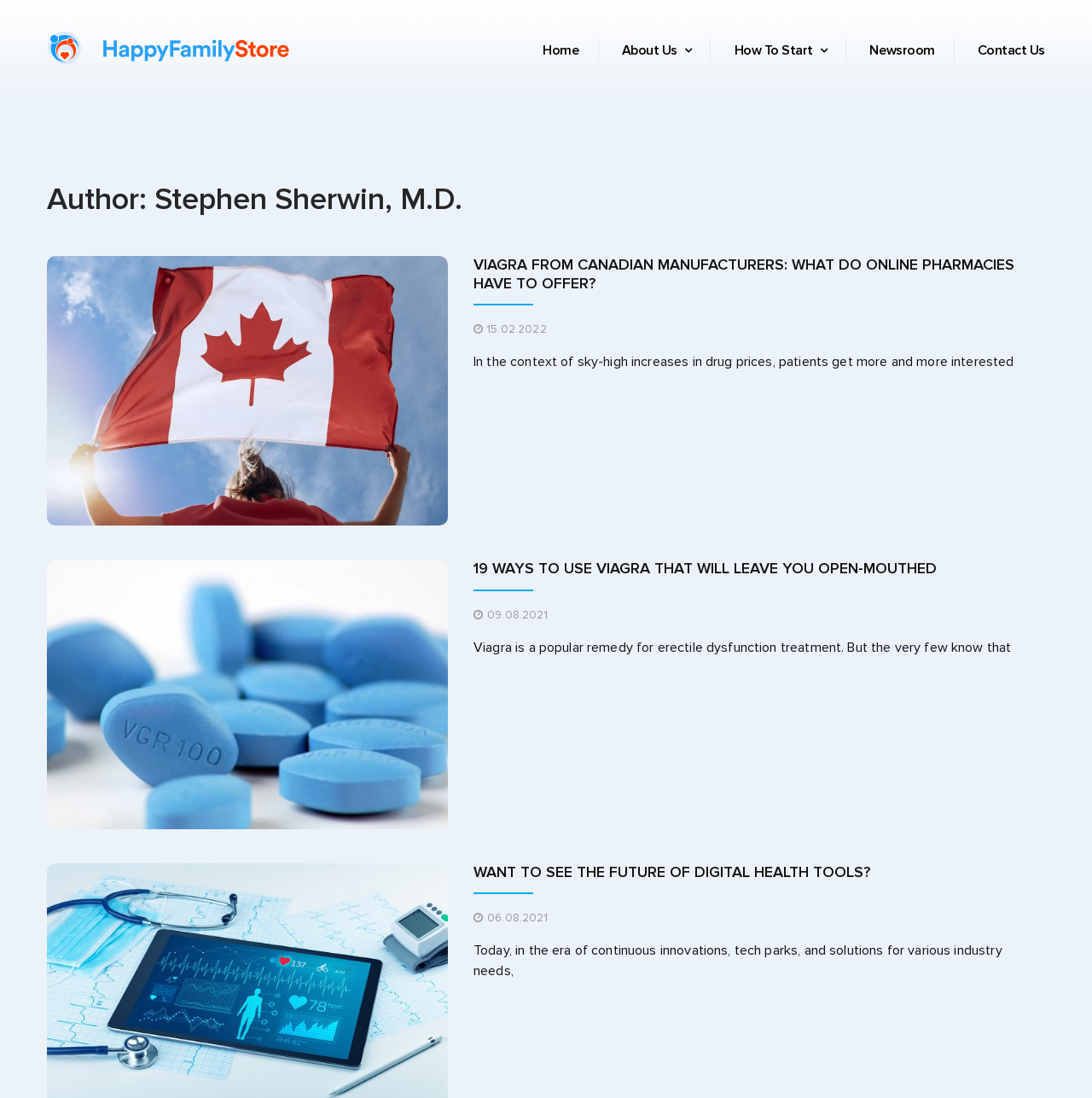Please locate the bounding box coordinates of the element that needs to be clicked to achieve the following instruction: "Click the 'Home' link". The coordinates should be four float numbers between 0 and 1, i.e., [left, top, right, bottom].

[0.479, 0.023, 0.548, 0.069]